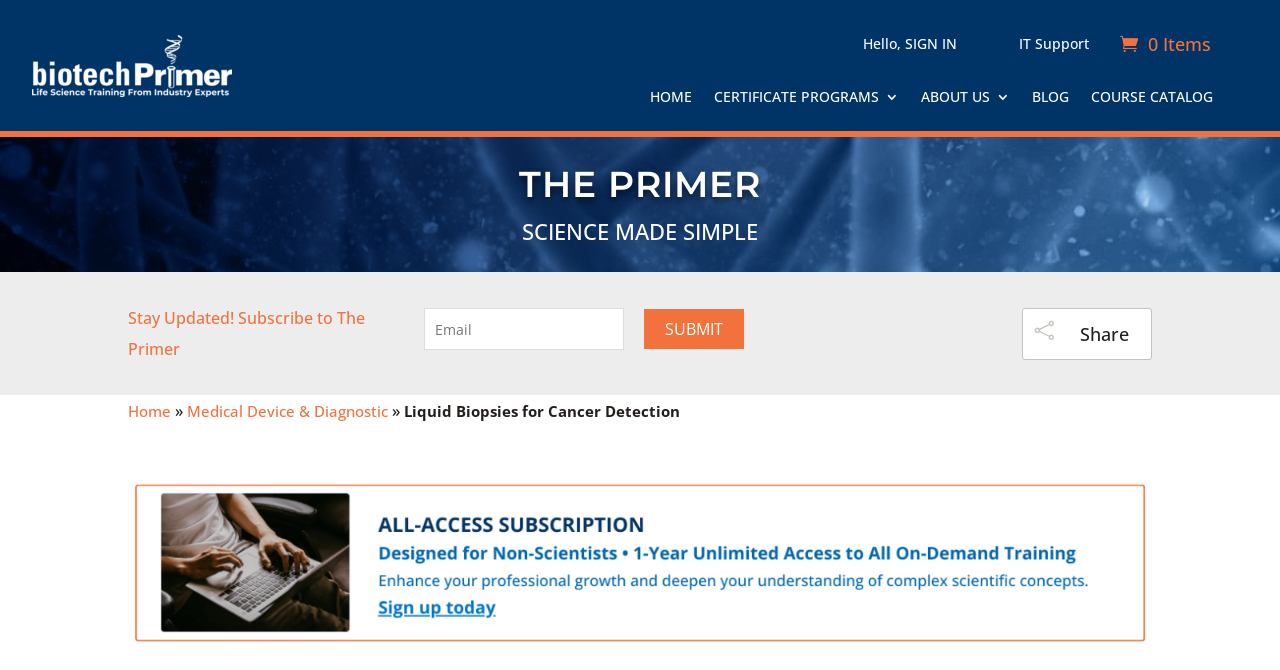Identify the bounding box of the UI element described as follows: "Blog". Provide the coordinates as four float numbers in the range of 0 to 1 [left, top, right, bottom].

[0.806, 0.133, 0.835, 0.17]